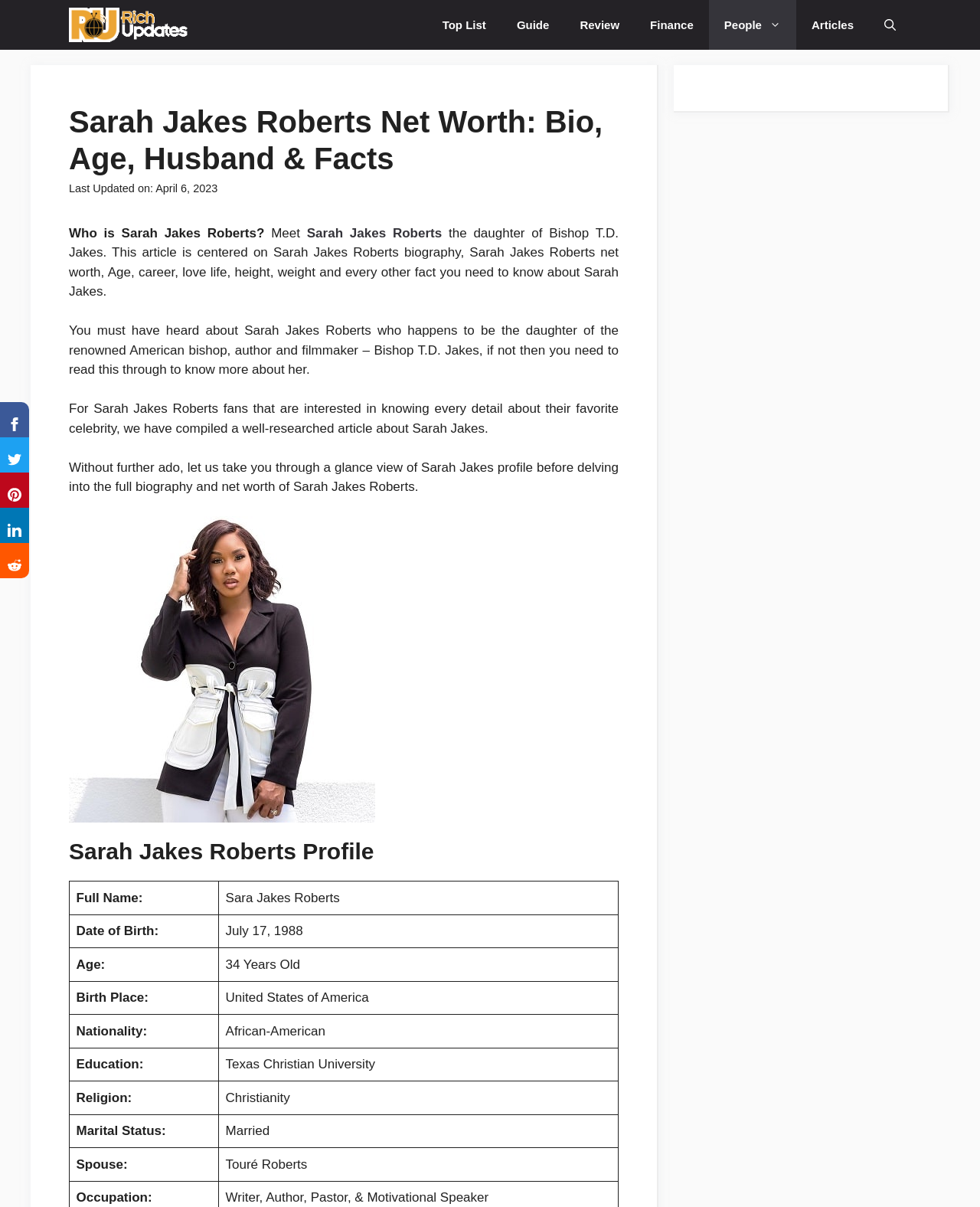What is Sarah Jakes Roberts' age?
Can you give a detailed and elaborate answer to the question?

The webpage provides a profile of Sarah Jakes Roberts, and according to the profile, her age is 34 years old.